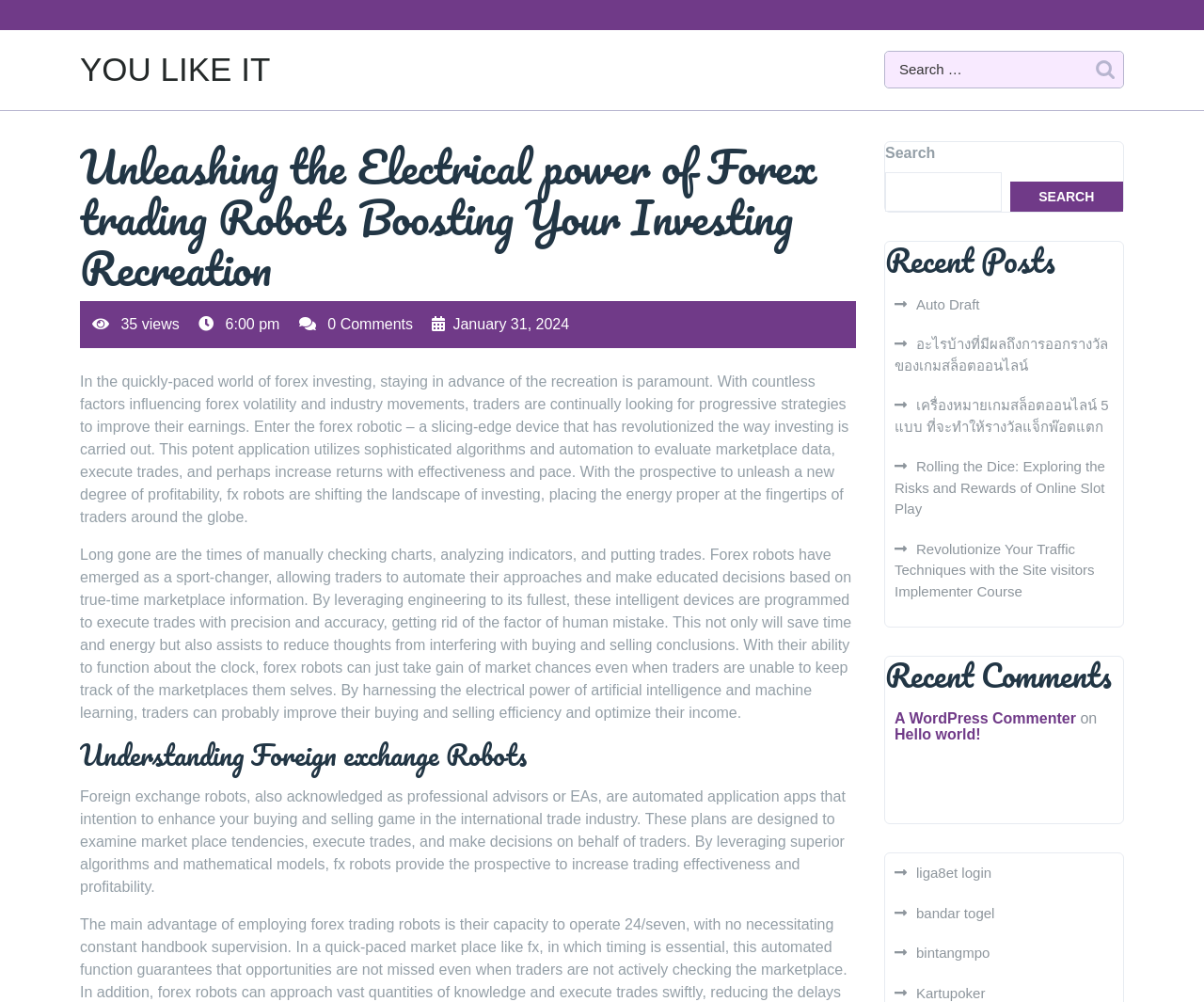What is the function of the search box?
Based on the image content, provide your answer in one word or a short phrase.

Search the website